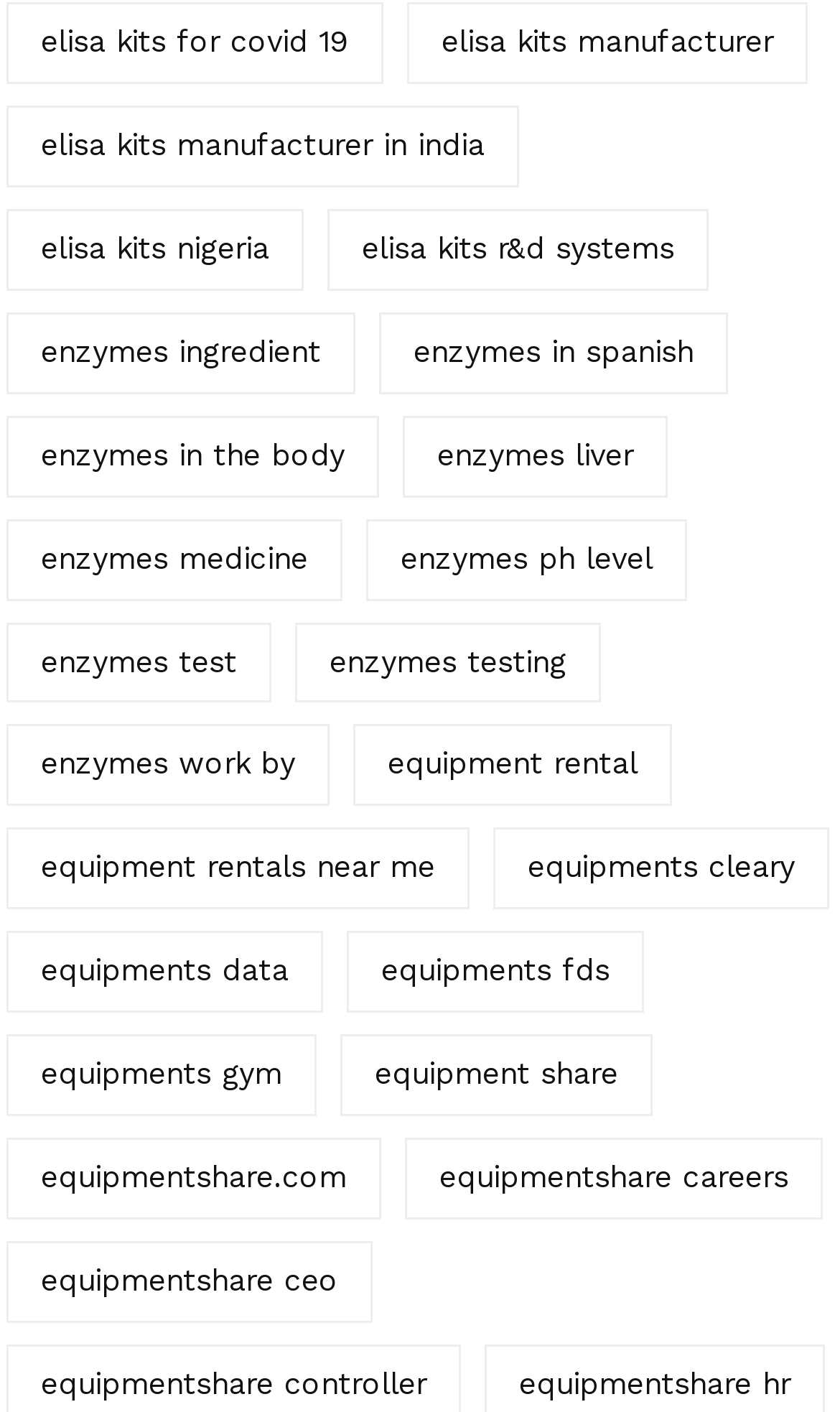Respond to the question below with a single word or phrase:
Are the links on this webpage organized by category?

No